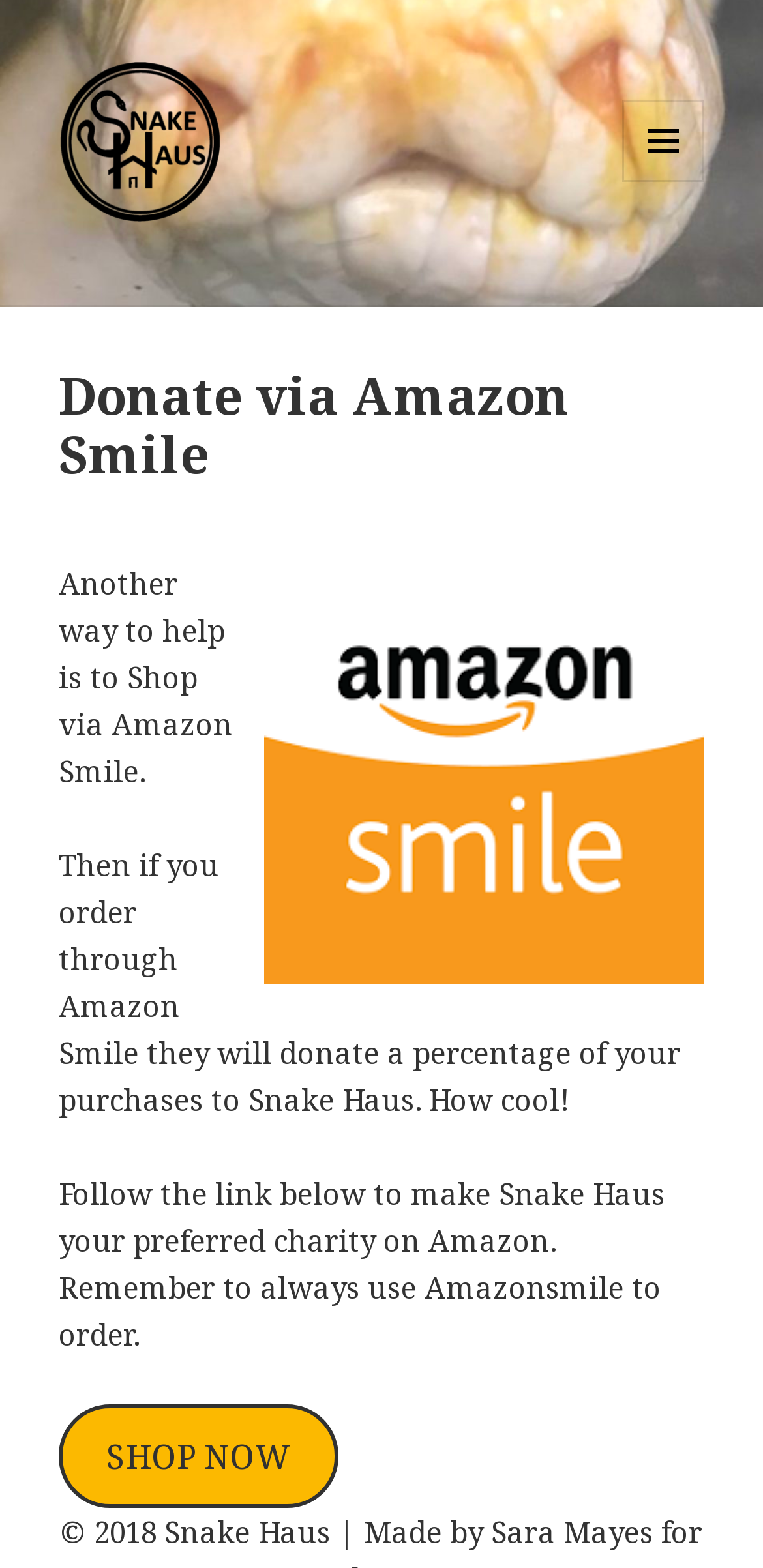Identify the bounding box for the described UI element: "SHOP NOW".

[0.077, 0.896, 0.443, 0.962]